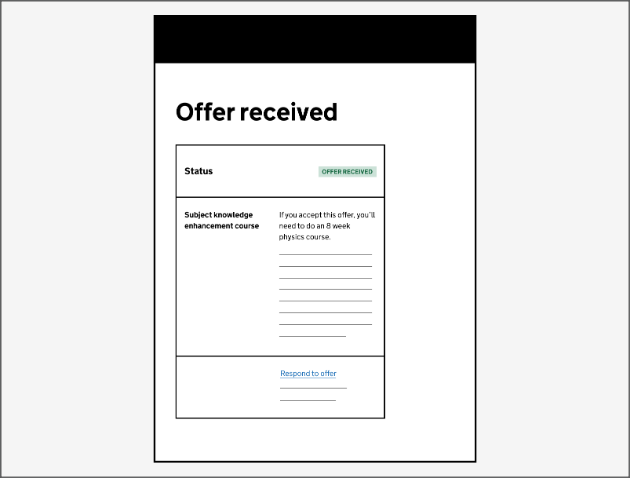Answer the following query with a single word or phrase:
What is required to accept the offer?

8-week physics course